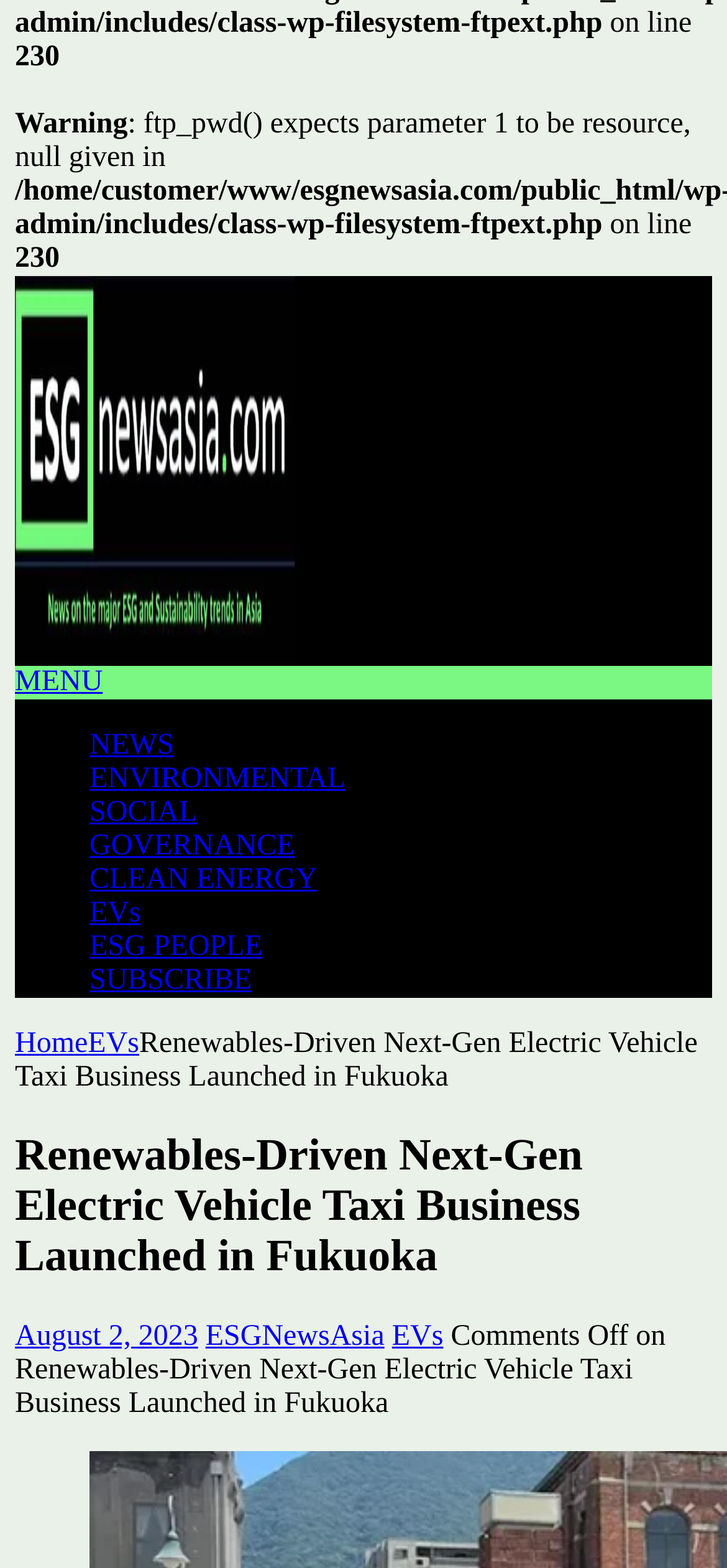Provide the bounding box coordinates of the section that needs to be clicked to accomplish the following instruction: "Read about Renewables-Driven Next-Gen Electric Vehicle Taxi Business Launched in Fukuoka."

[0.021, 0.655, 0.96, 0.697]